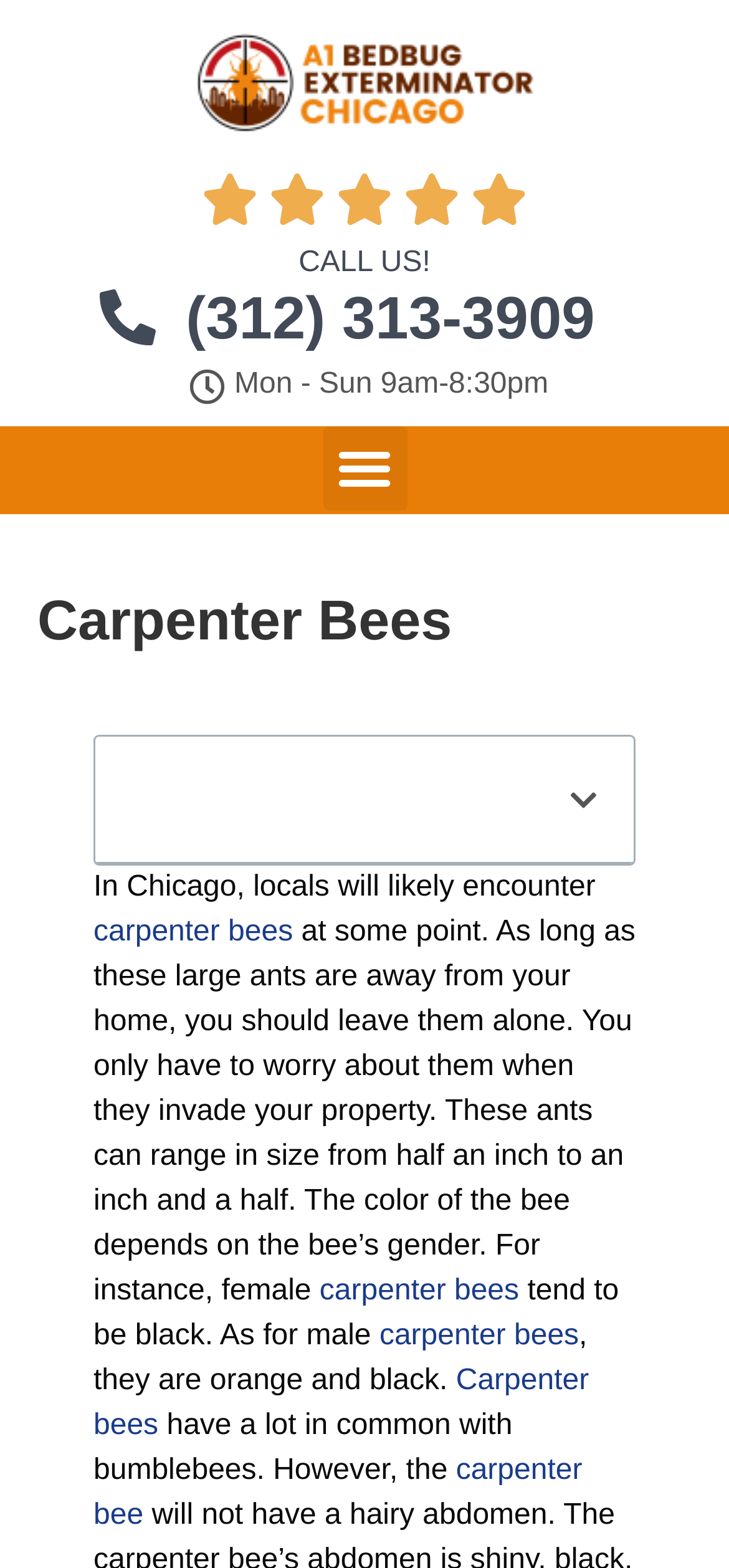Carefully observe the image and respond to the question with a detailed answer:
What are carpenter bees often mistaken for?

According to the webpage, carpenter bees have a lot in common with bumblebees, which suggests that they are often mistaken for each other.